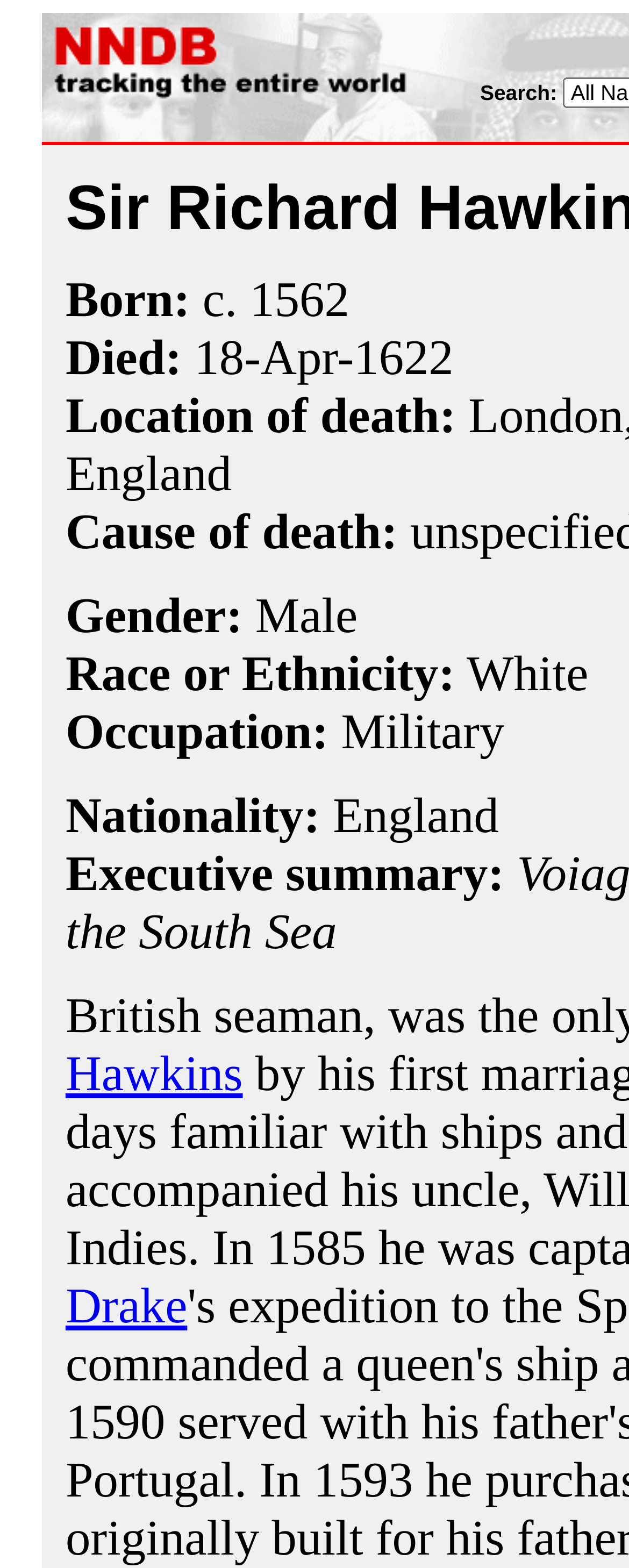Extract the bounding box coordinates for the UI element described by the text: "alt="NNDB"". The coordinates should be in the form of [left, top, right, bottom] with values between 0 and 1.

[0.076, 0.05, 0.743, 0.068]